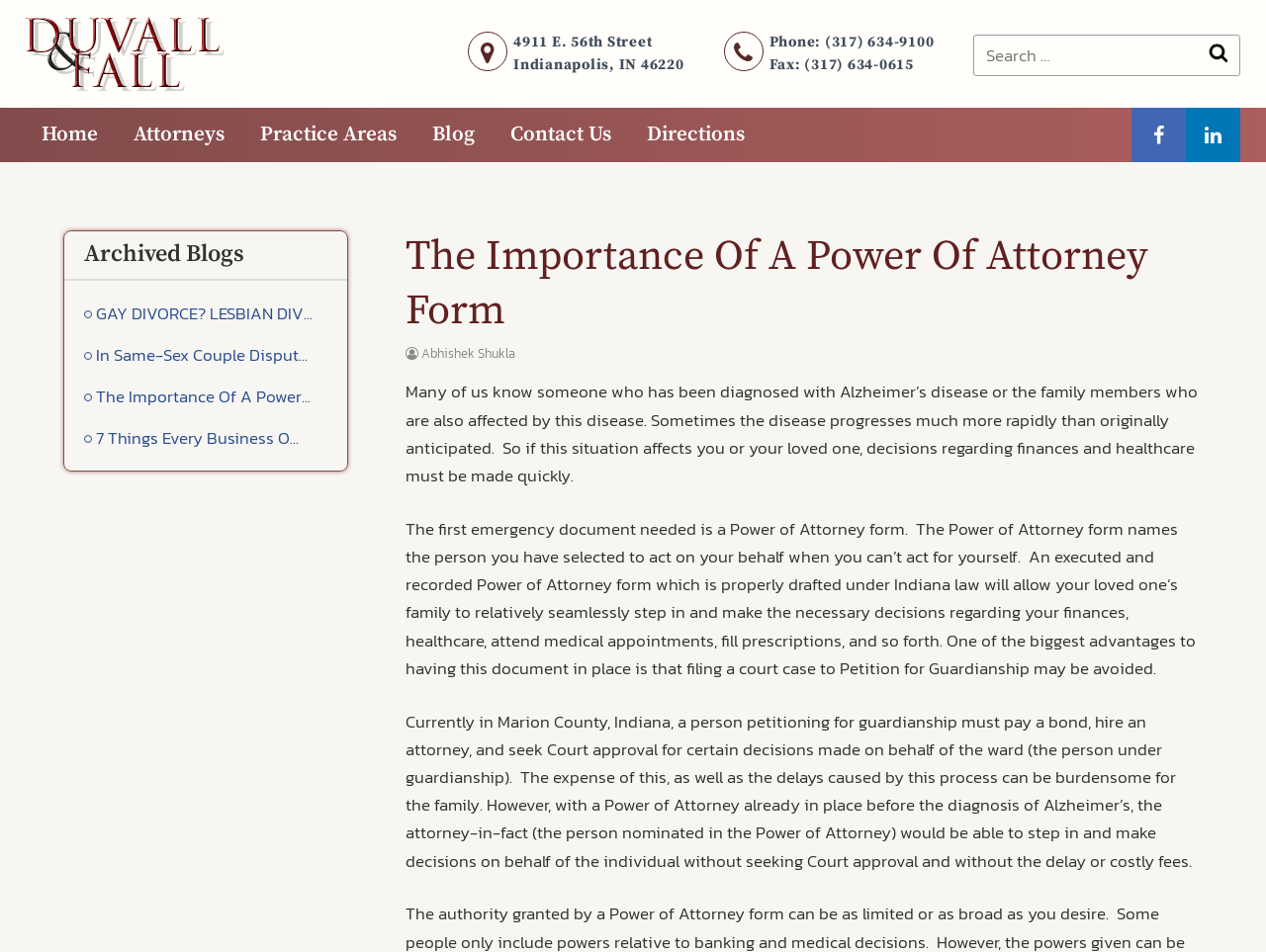Determine the bounding box coordinates of the element's region needed to click to follow the instruction: "Read the blog about Power of Attorney". Provide these coordinates as four float numbers between 0 and 1, formatted as [left, top, right, bottom].

[0.051, 0.395, 0.274, 0.438]